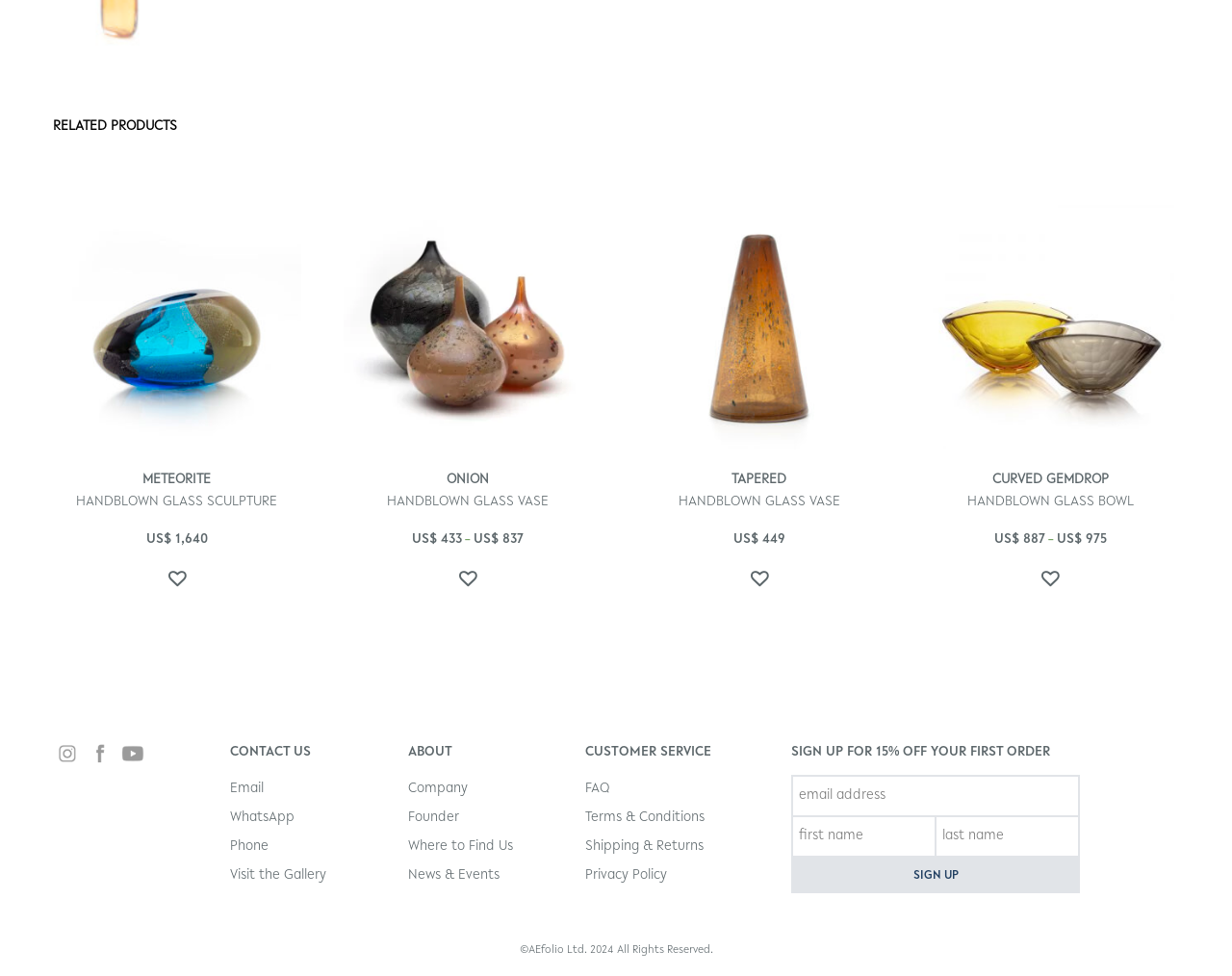Locate the bounding box coordinates of the segment that needs to be clicked to meet this instruction: "Enter email address in the textbox".

[0.643, 0.794, 0.876, 0.836]